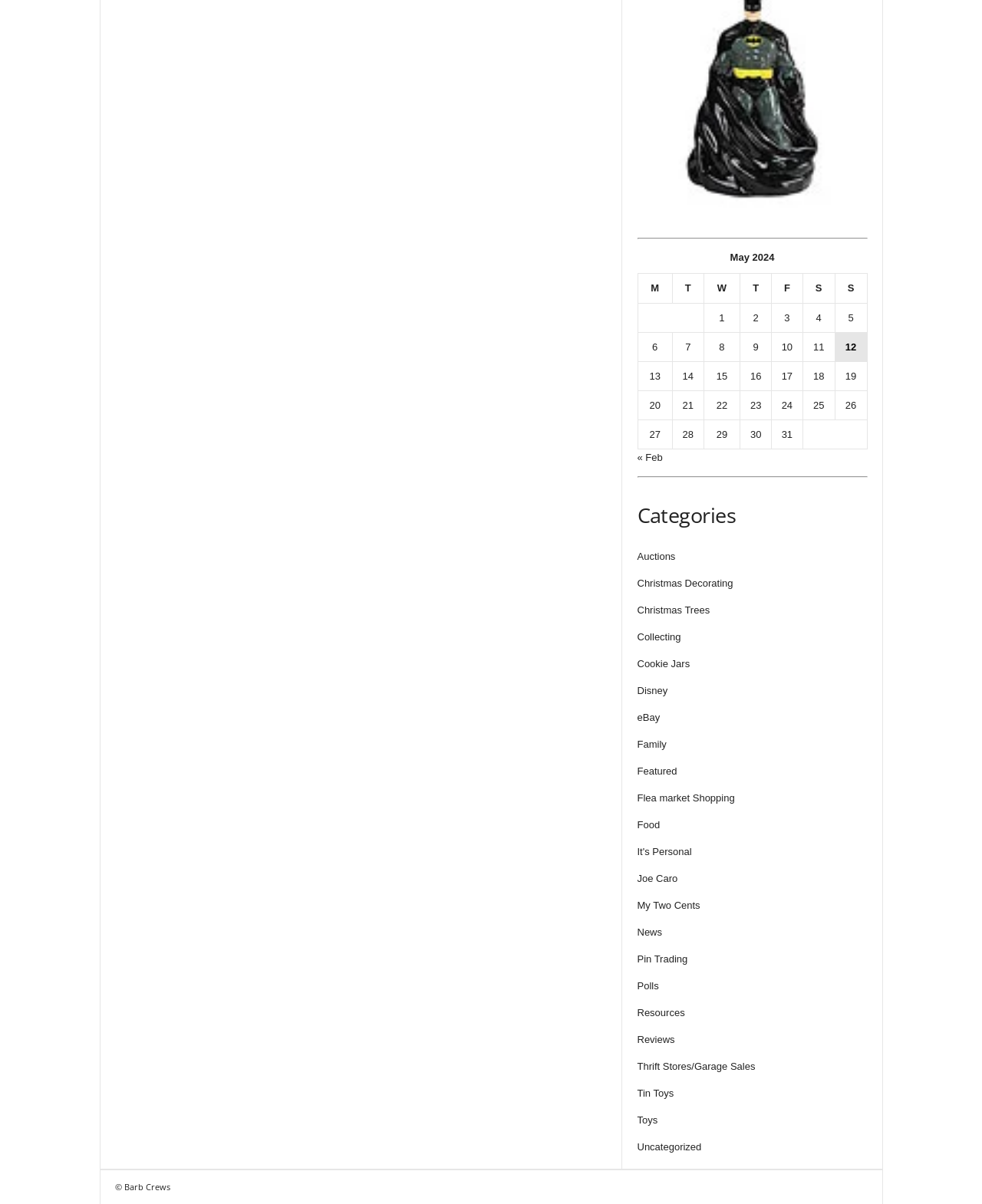Please give a short response to the question using one word or a phrase:
How many categories are listed?

23